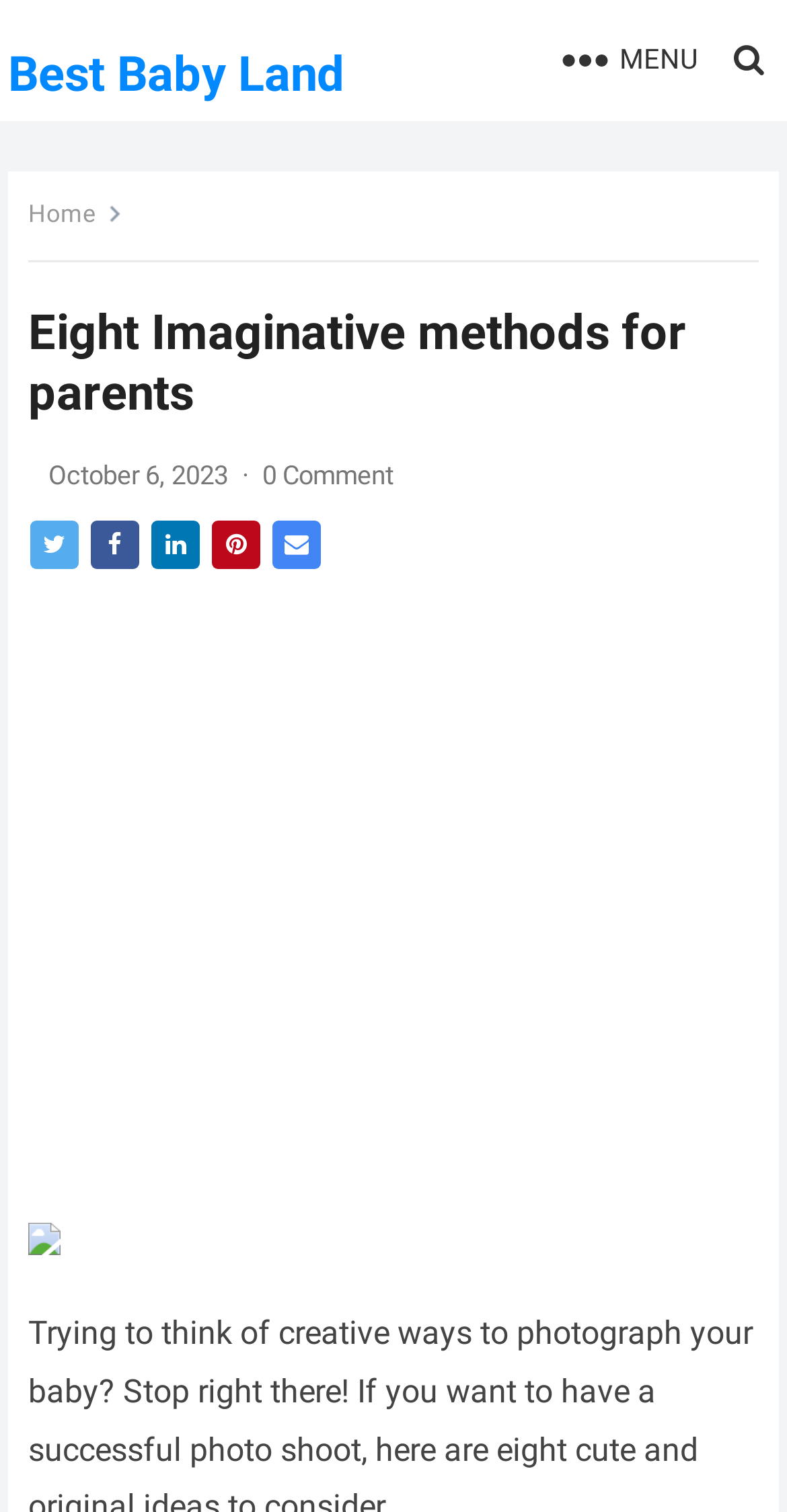What is the name of the website?
Please use the image to provide an in-depth answer to the question.

I found the name of the website by looking at the top of the webpage, where it says 'Best Baby Land' in a large font.